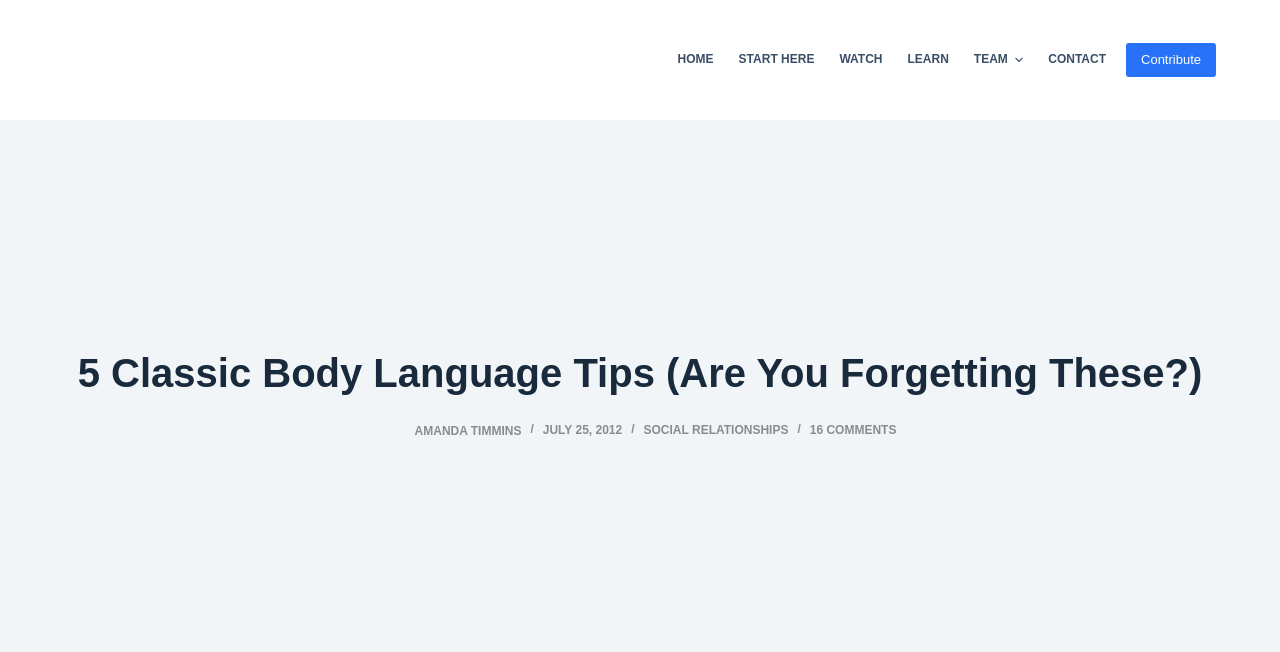Kindly determine the bounding box coordinates for the clickable area to achieve the given instruction: "View all comments".

[0.633, 0.649, 0.7, 0.671]